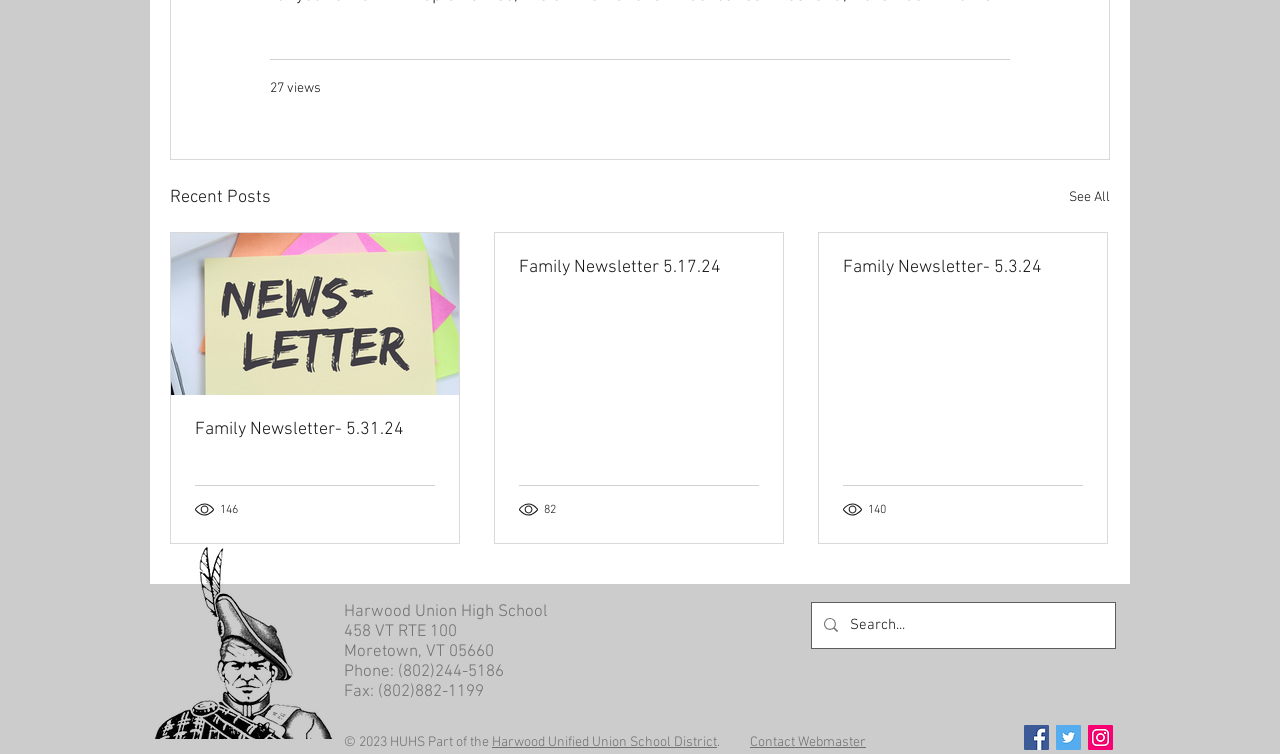Identify the bounding box of the HTML element described as: "here".

None